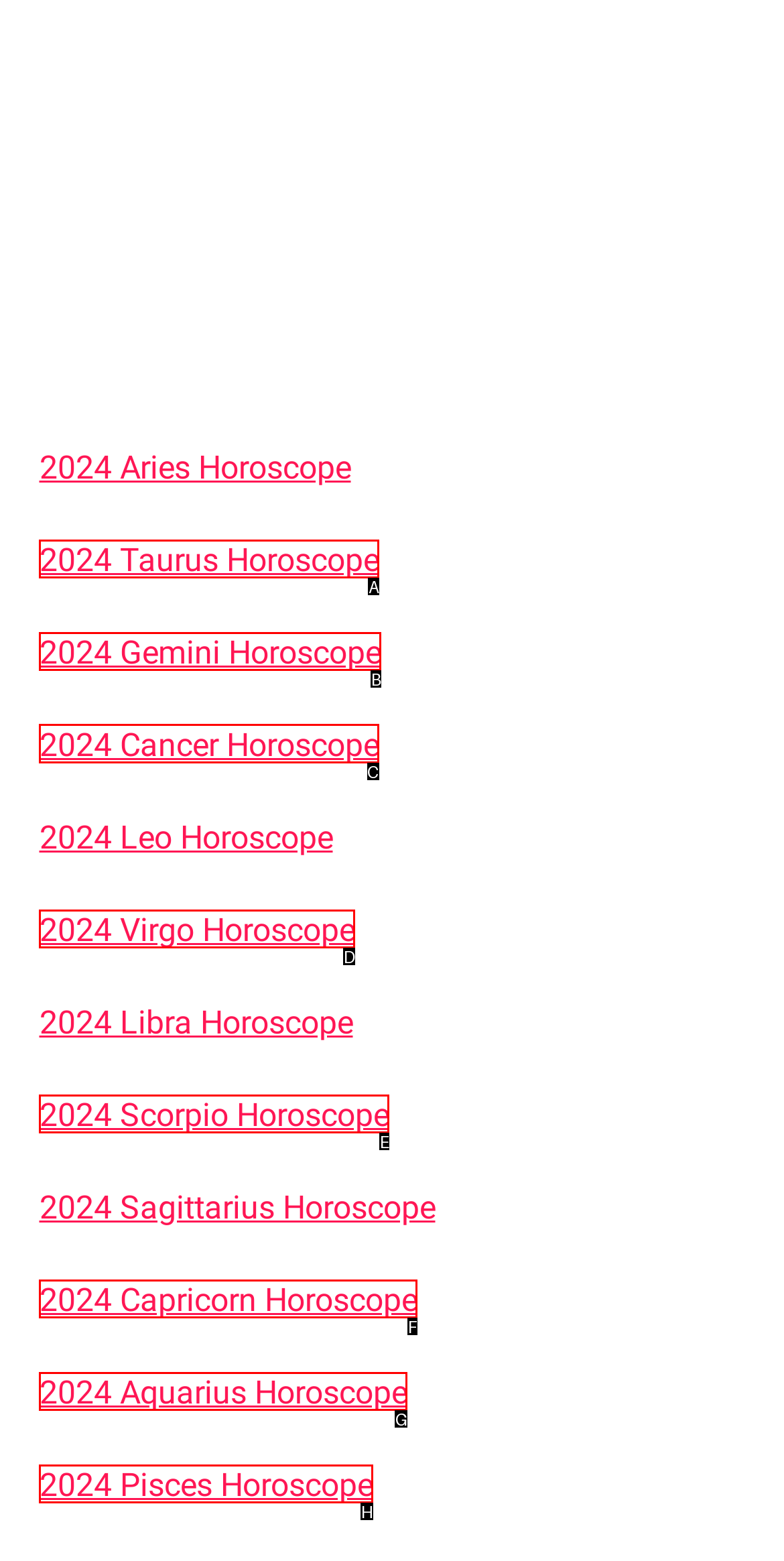Identify the correct UI element to click on to achieve the following task: view 2024 Cancer Horoscope Respond with the corresponding letter from the given choices.

C